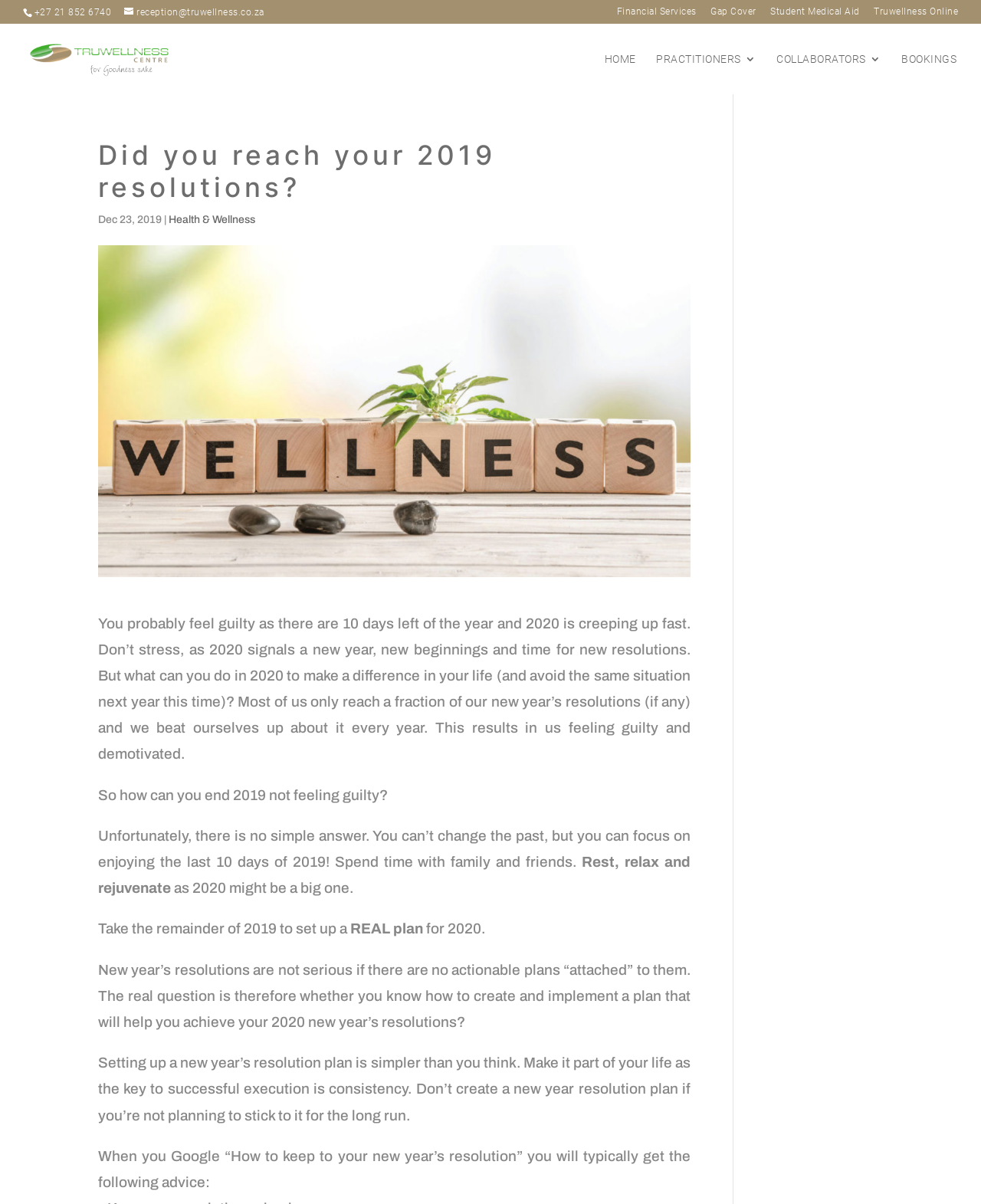What is the phone number of Truwellness Centre?
Provide a concise answer using a single word or phrase based on the image.

+27 21 852 6740